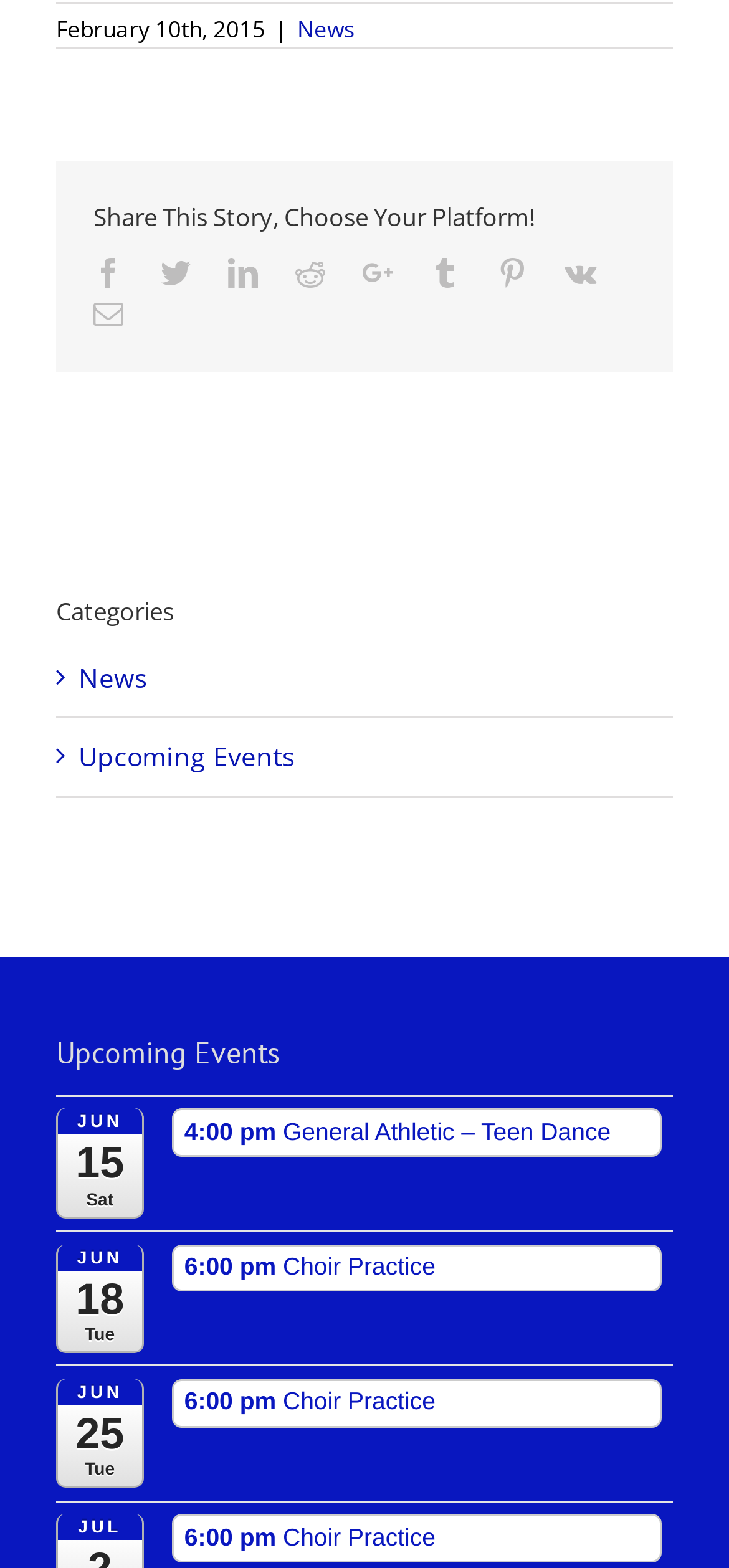Identify the bounding box coordinates of the area that should be clicked in order to complete the given instruction: "Check upcoming event on June 15th". The bounding box coordinates should be four float numbers between 0 and 1, i.e., [left, top, right, bottom].

[0.077, 0.707, 0.197, 0.777]